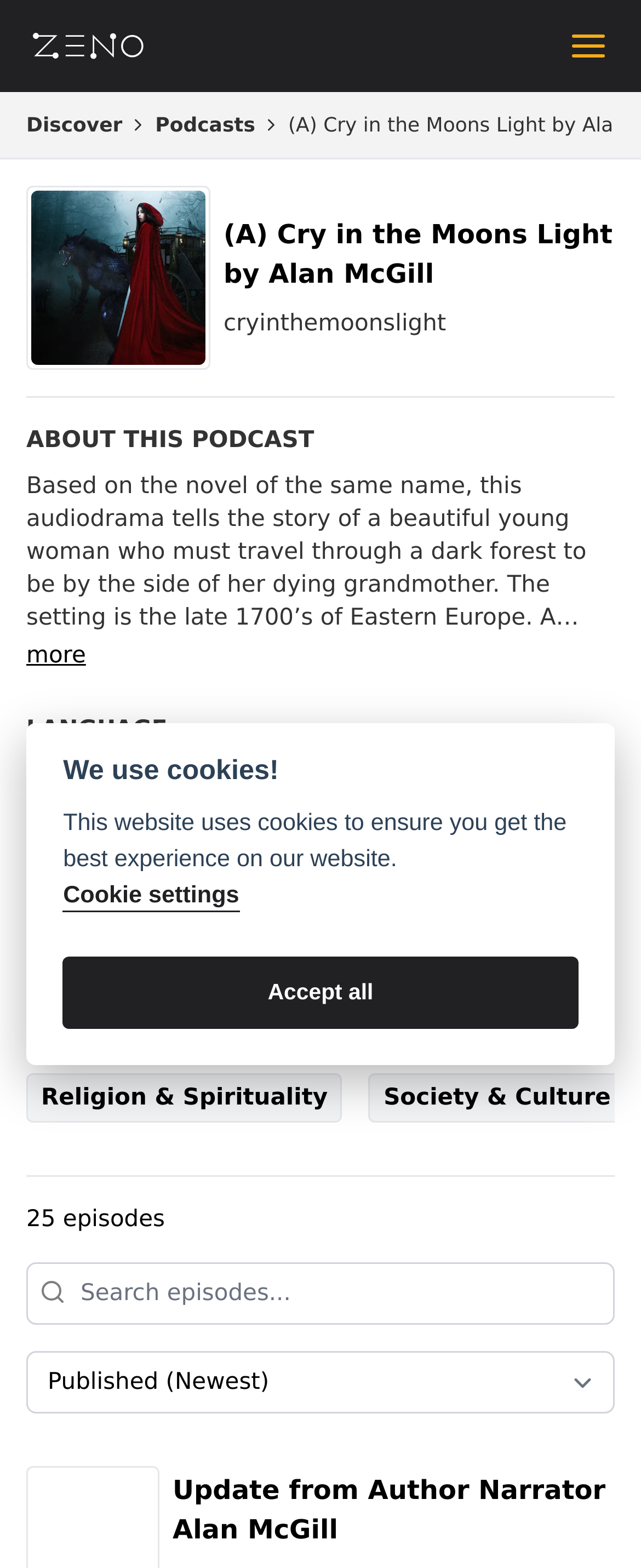Provide the bounding box coordinates of the HTML element described as: "Open main menu". The bounding box coordinates should be four float numbers between 0 and 1, i.e., [left, top, right, bottom].

[0.887, 0.017, 0.949, 0.042]